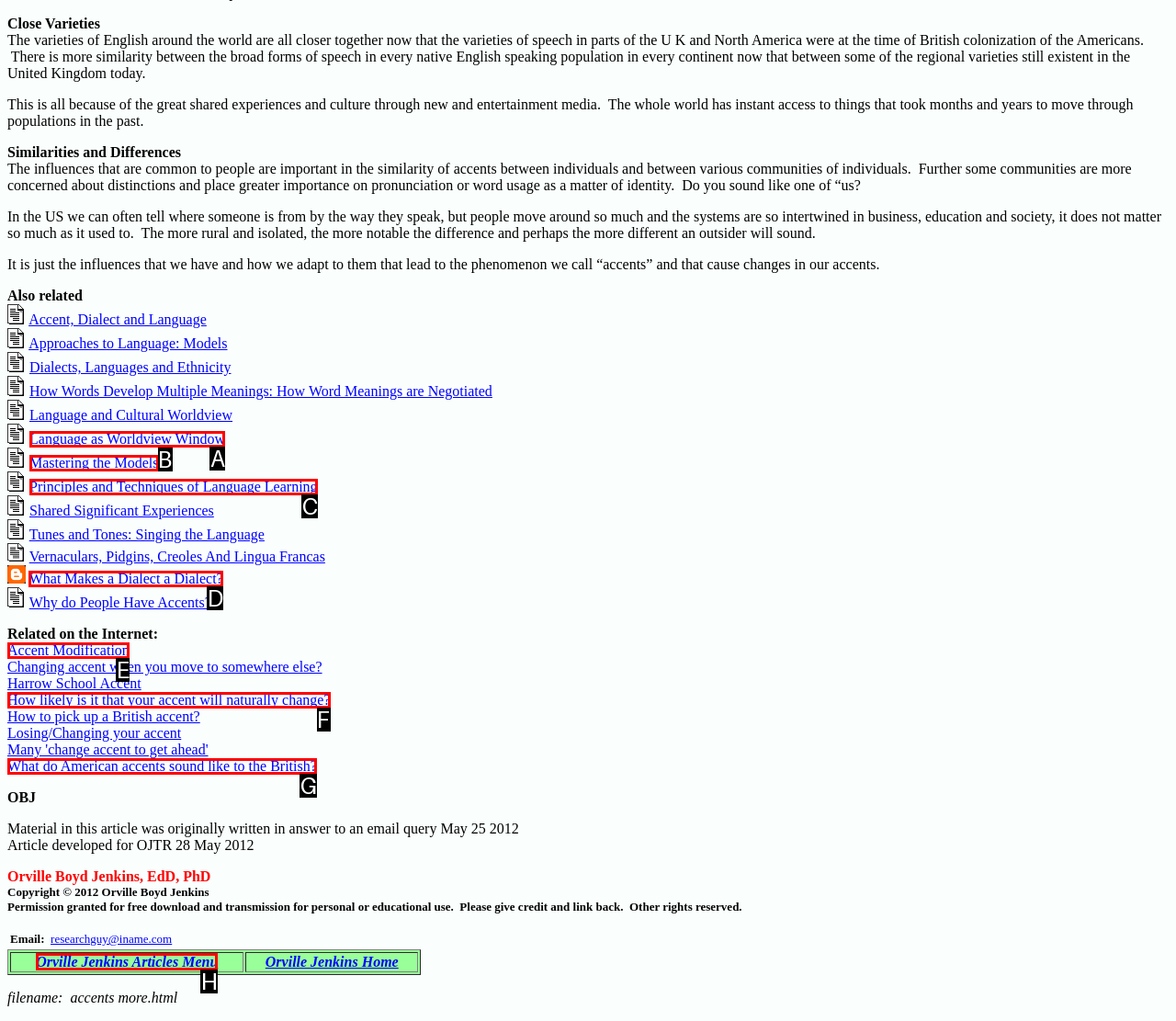Identify the HTML element to click to execute this task: Visit 'Orville Jenkins Articles Menu' Respond with the letter corresponding to the proper option.

H